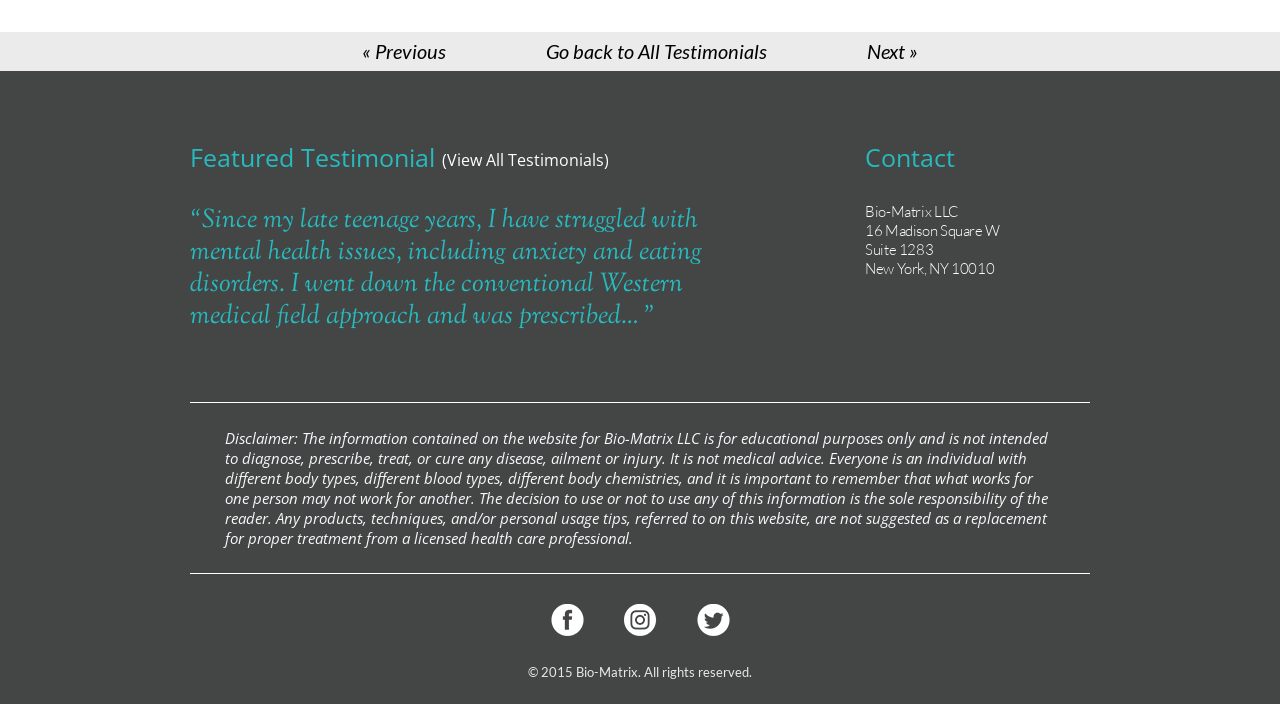Provide the bounding box coordinates, formatted as (top-left x, top-left y, bottom-right x, bottom-right y), with all values being floating point numbers between 0 and 1. Identify the bounding box of the UI element that matches the description: Contact

[0.676, 0.199, 0.746, 0.247]